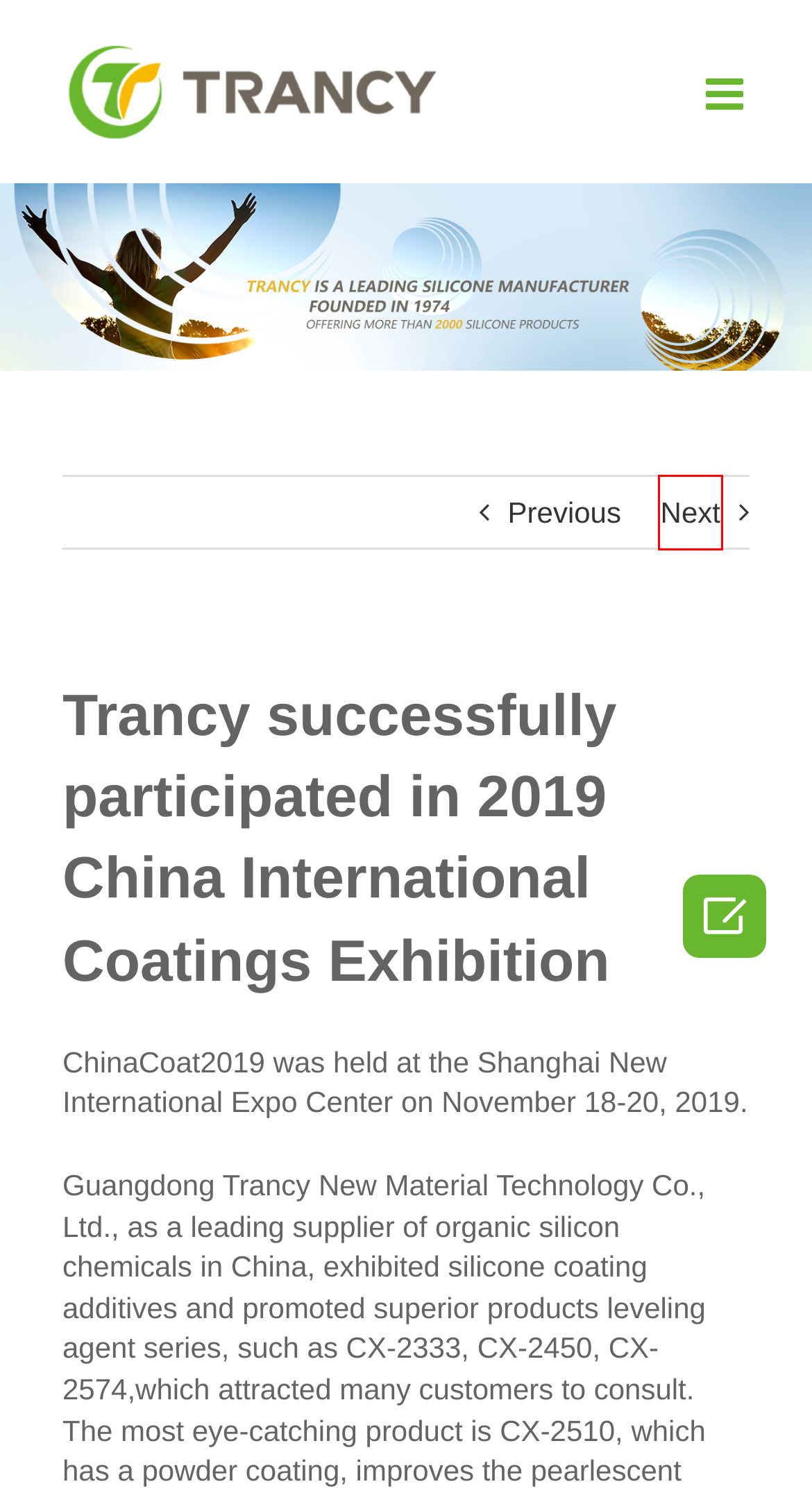A screenshot of a webpage is given with a red bounding box around a UI element. Choose the description that best matches the new webpage shown after clicking the element within the red bounding box. Here are the candidates:
A. News Archives - TRANCY
B. Exhibitions Archives - TRANCY
C. Company news Archives - TRANCY
D. Celebrating Trancy’s successful participation in the PCHi 2019 exhibition - TRANCY
E. For heat dissipation problems, Trancy Thermally Conductive Silicone can help you - TRANCY
F. VK | 登录
G. Trancy hosts grand opening for a foshan factory - TRANCY
H. The Leading Silicone Manufacturer - TRANCY

E